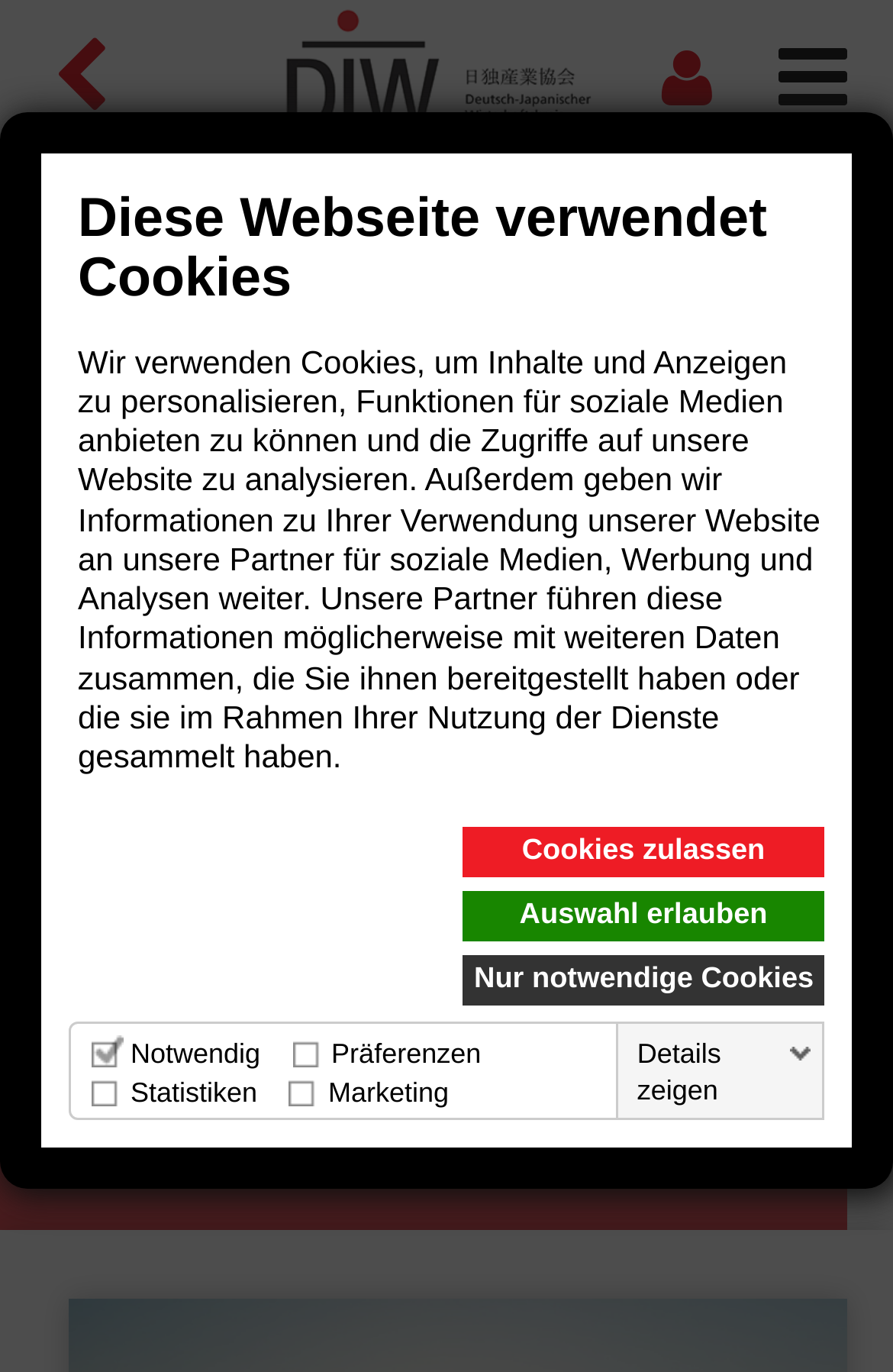Identify the webpage's primary heading and generate its text.

WORKING IN GERMANY AND LABOUR LAW